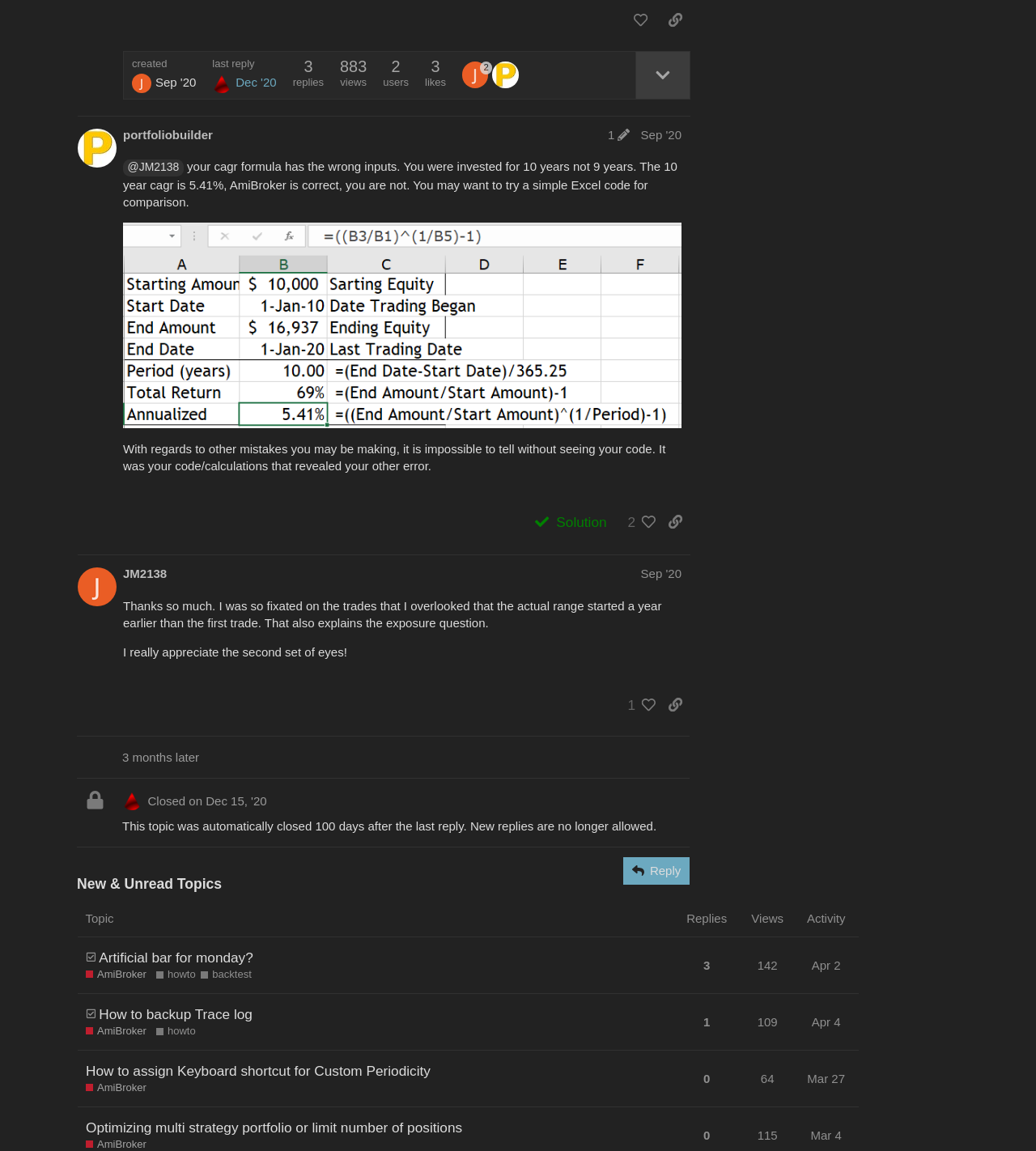Find the bounding box coordinates of the clickable element required to execute the following instruction: "reply to the topic". Provide the coordinates as four float numbers between 0 and 1, i.e., [left, top, right, bottom].

[0.602, 0.745, 0.666, 0.768]